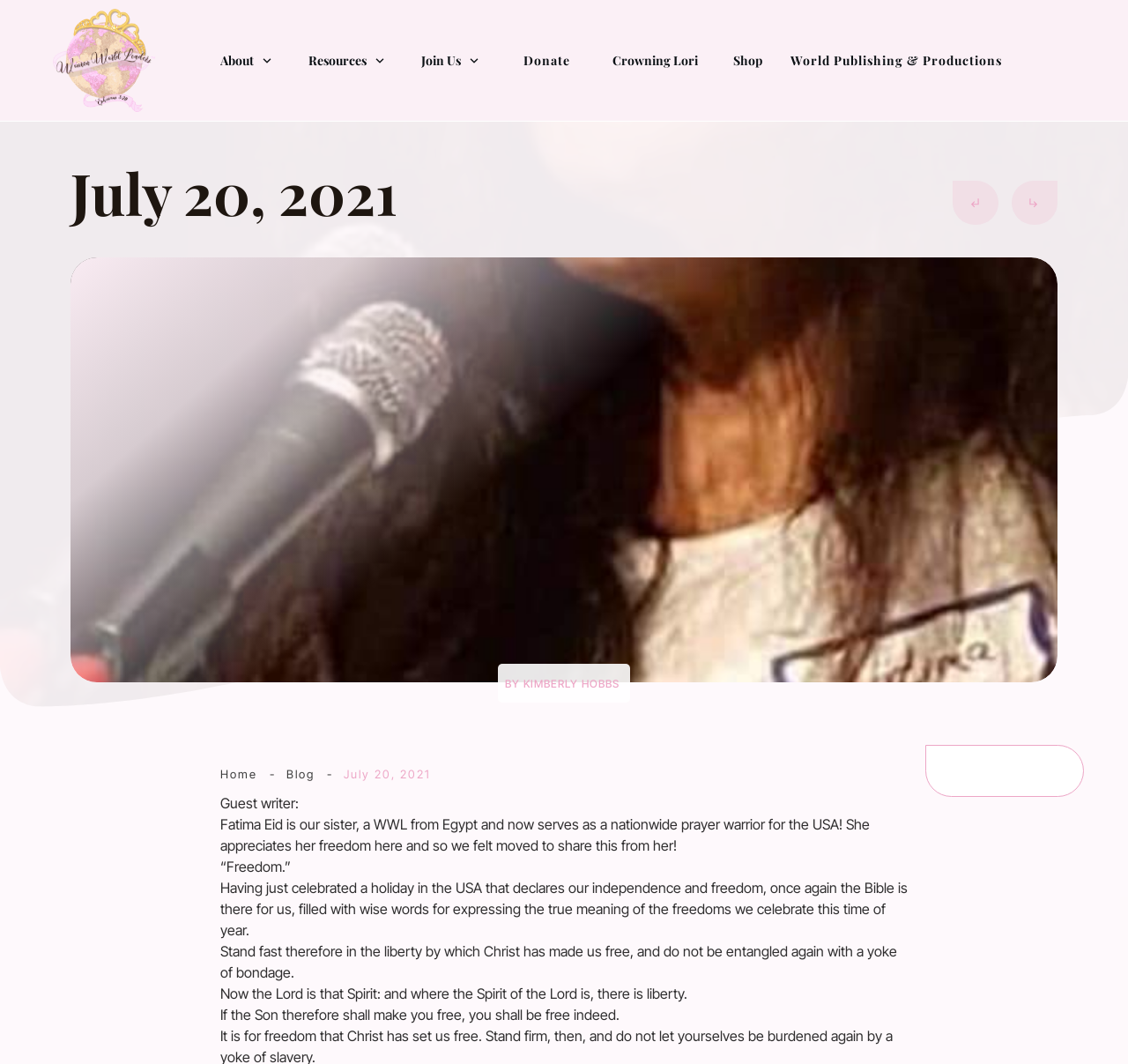Please specify the bounding box coordinates of the element that should be clicked to execute the given instruction: 'Click the 'About' link'. Ensure the coordinates are four float numbers between 0 and 1, expressed as [left, top, right, bottom].

[0.196, 0.046, 0.242, 0.067]